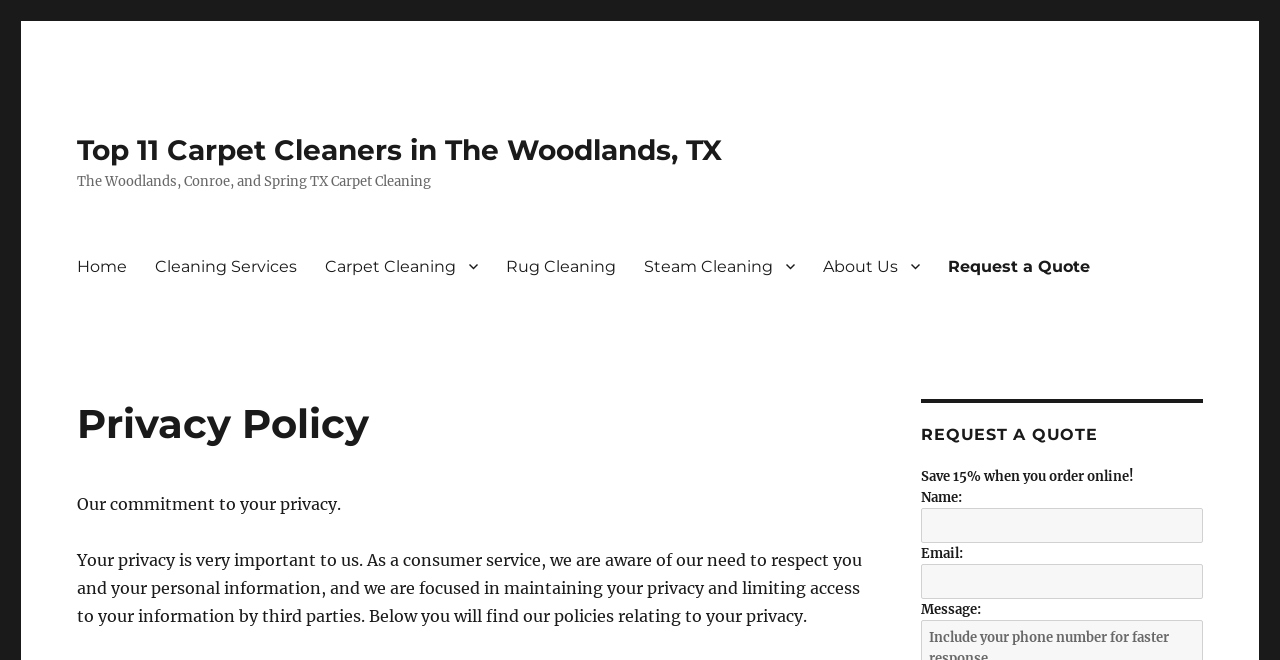Bounding box coordinates are specified in the format (top-left x, top-left y, bottom-right x, bottom-right y). All values are floating point numbers bounded between 0 and 1. Please provide the bounding box coordinate of the region this sentence describes: Home

[0.049, 0.371, 0.11, 0.435]